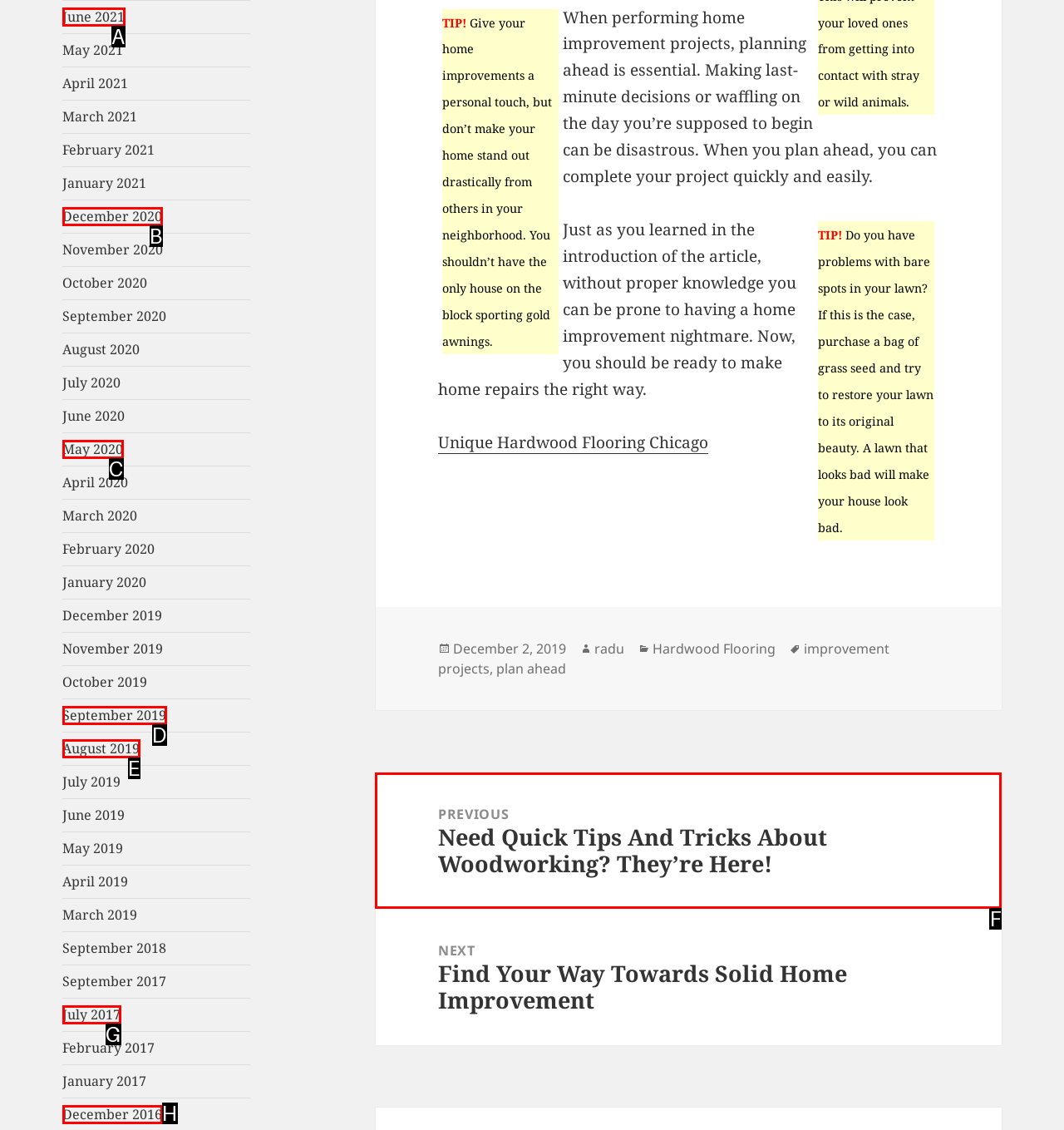Based on the description September 2019, identify the most suitable HTML element from the options. Provide your answer as the corresponding letter.

D